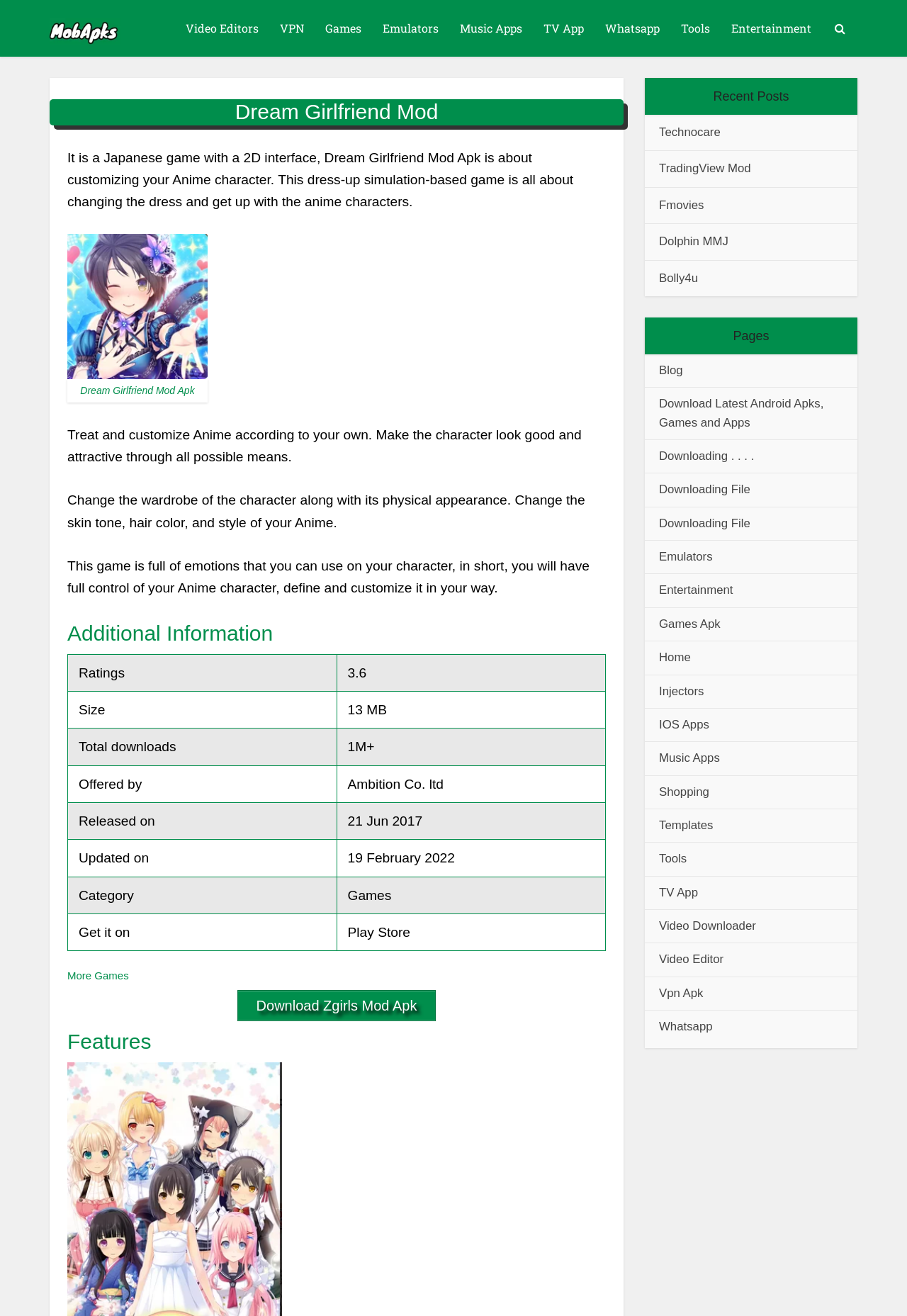What is the category of the game?
Answer the question with a single word or phrase by looking at the picture.

Games